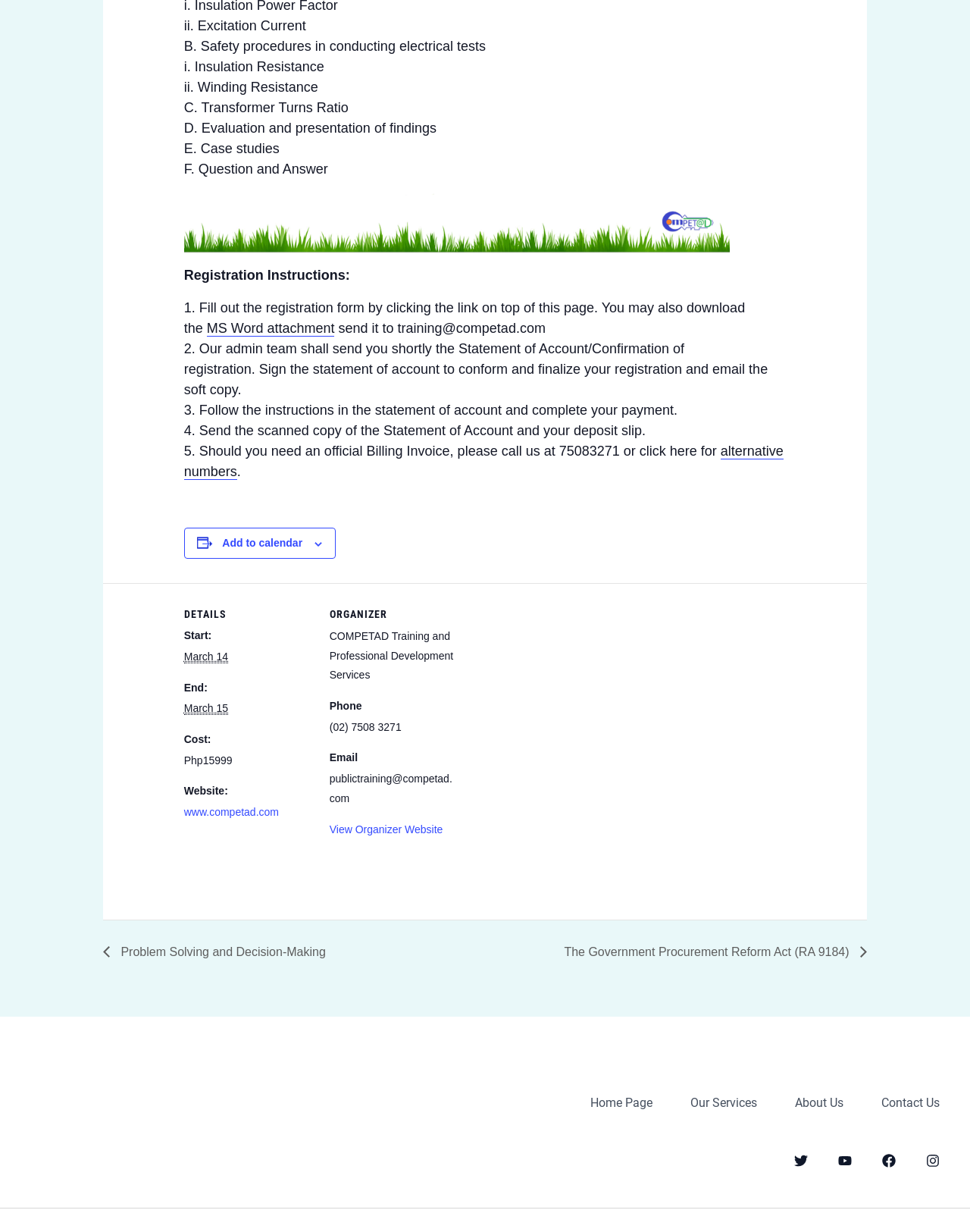Kindly determine the bounding box coordinates for the clickable area to achieve the given instruction: "Fill out the registration form by clicking the link on top of this page".

[0.19, 0.174, 0.752, 0.187]